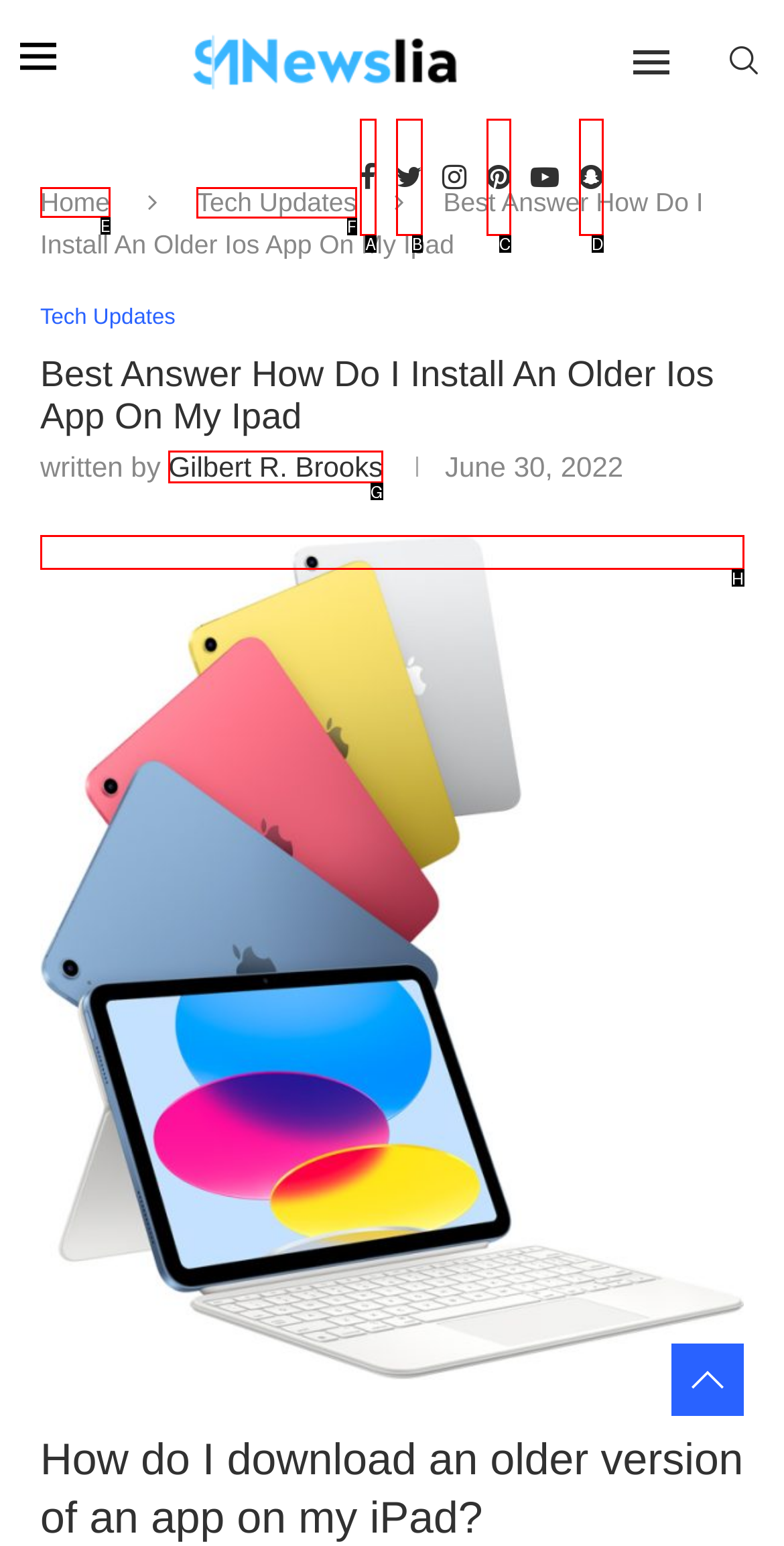Select the HTML element that needs to be clicked to perform the task: Click the Logo link. Reply with the letter of the chosen option.

None